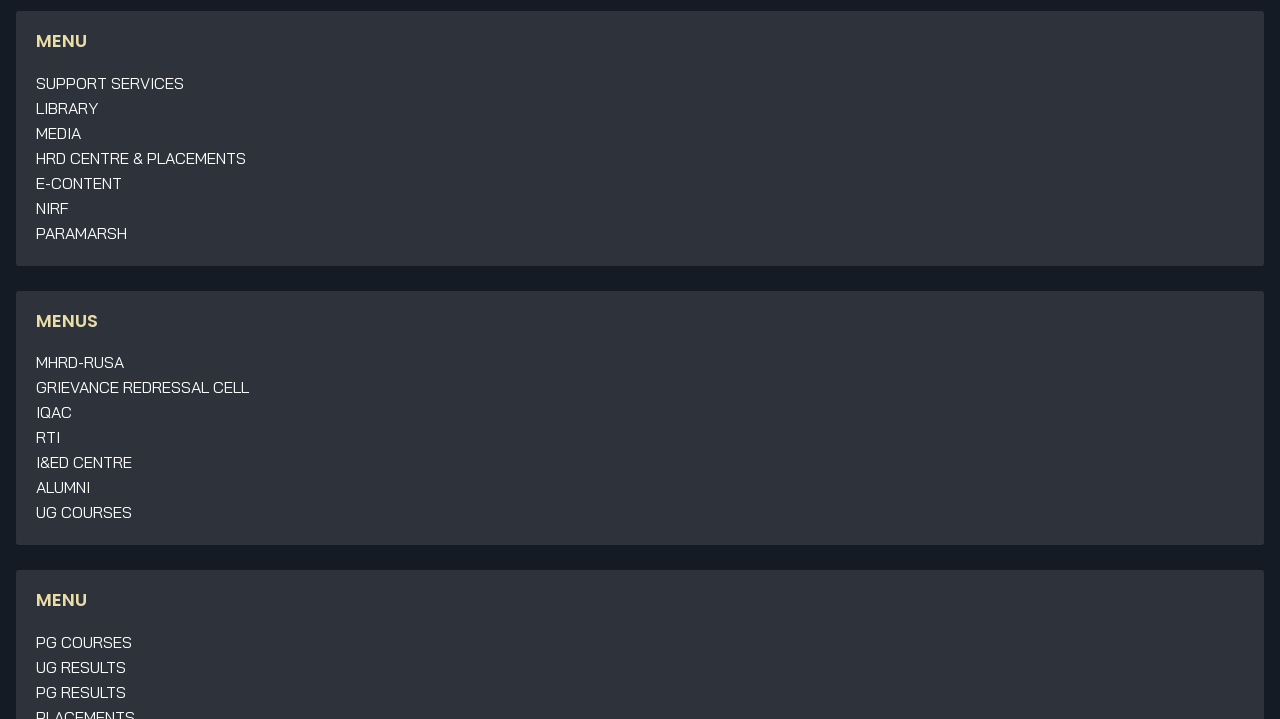Could you provide the bounding box coordinates for the portion of the screen to click to complete this instruction: "View HRD CENTRE & PLACEMENTS"?

[0.028, 0.205, 0.192, 0.233]